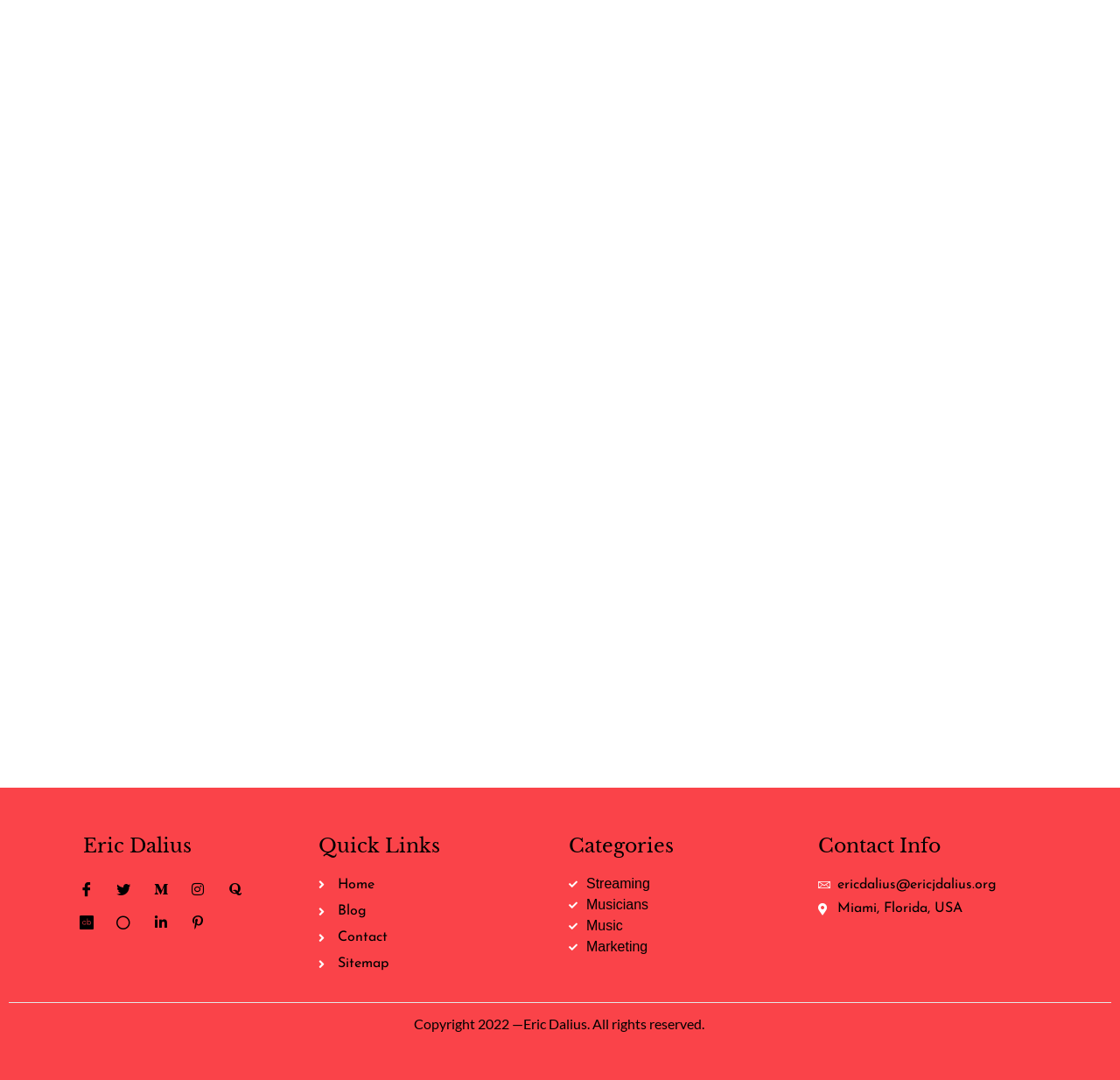Please identify the bounding box coordinates of the element that needs to be clicked to execute the following command: "Go to the Blog page". Provide the bounding box using four float numbers between 0 and 1, formatted as [left, top, right, bottom].

[0.284, 0.833, 0.492, 0.855]